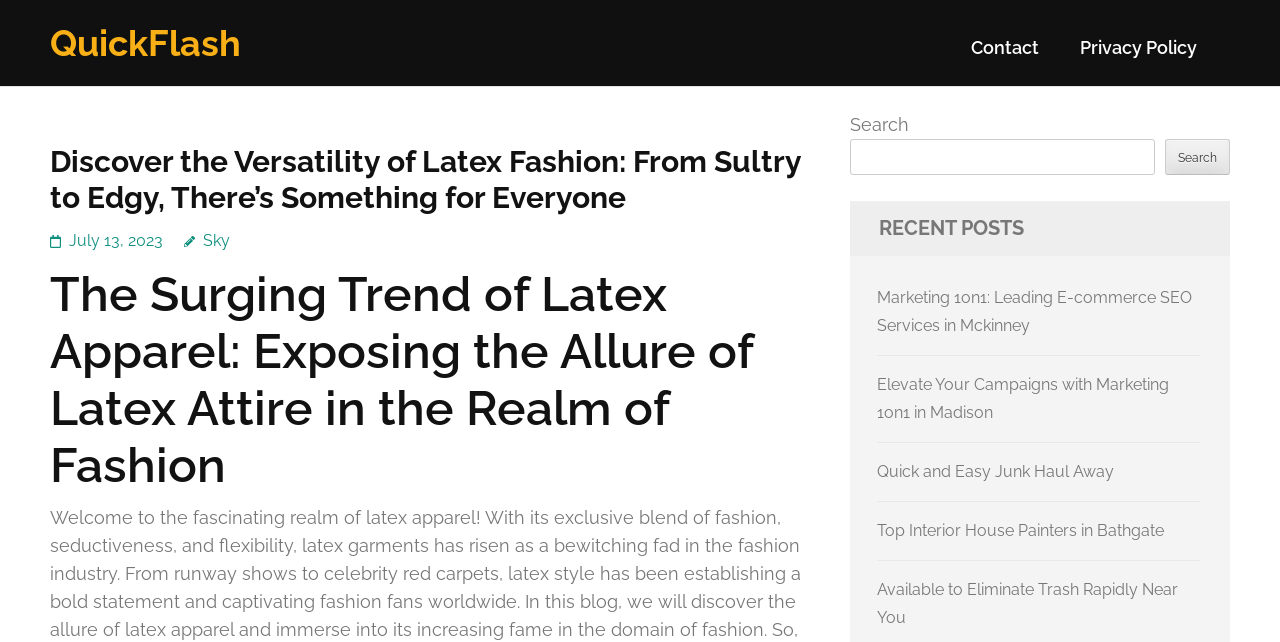Construct a thorough caption encompassing all aspects of the webpage.

The webpage is about latex fashion, with a focus on its versatility and appeal. At the top left, there is a link to the website's homepage, labeled "QuickFlash". To the right of this link, there are two more links: "Contact" and "Privacy Policy". 

Below these links, there is a header section that spans about two-thirds of the page width. Within this section, there is a main heading that reads "Discover the Versatility of Latex Fashion: From Sultry to Edgy, There’s Something for Everyone". Below this heading, there are two links: "July 13, 2023" and "Sky". 

Further down, there is another heading that reads "The Surging Trend of Latex Apparel: Exposing the Allure of Latex Attire in the Realm of Fashion". This heading is followed by a search bar, which takes up about a third of the page width. The search bar consists of a text label, a search box, and a search button.

On the right side of the page, there is a section dedicated to recent posts. This section is headed by a "RECENT POSTS" title. Below this title, there are five links to different articles, each with a brief title describing the content of the article. These articles appear to be unrelated to latex fashion, with topics ranging from e-commerce SEO services to junk haul away and interior house painters.